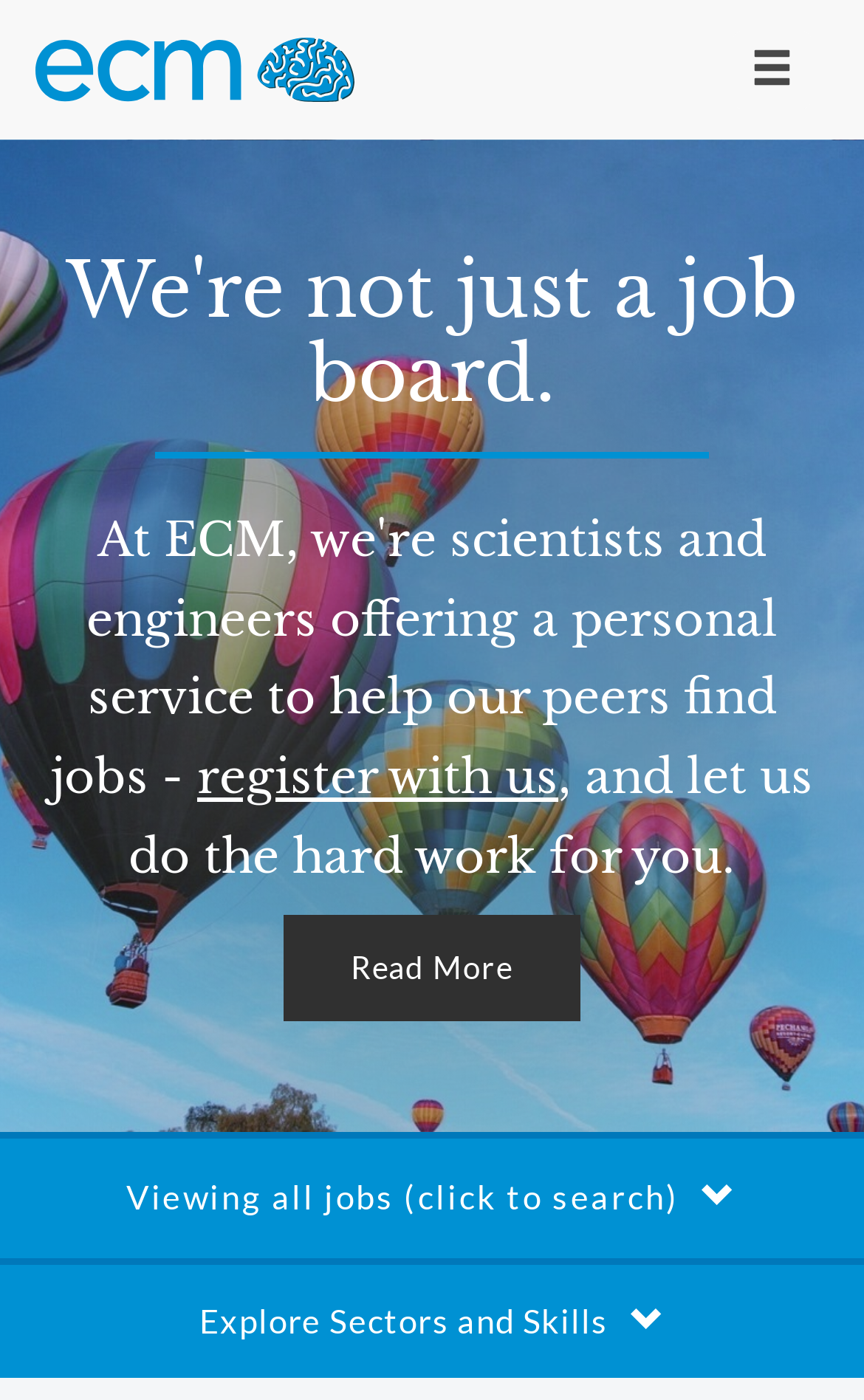Locate and provide the bounding box coordinates for the HTML element that matches this description: "Explore Sectors and Skills".

[0.0, 0.898, 1.0, 0.984]